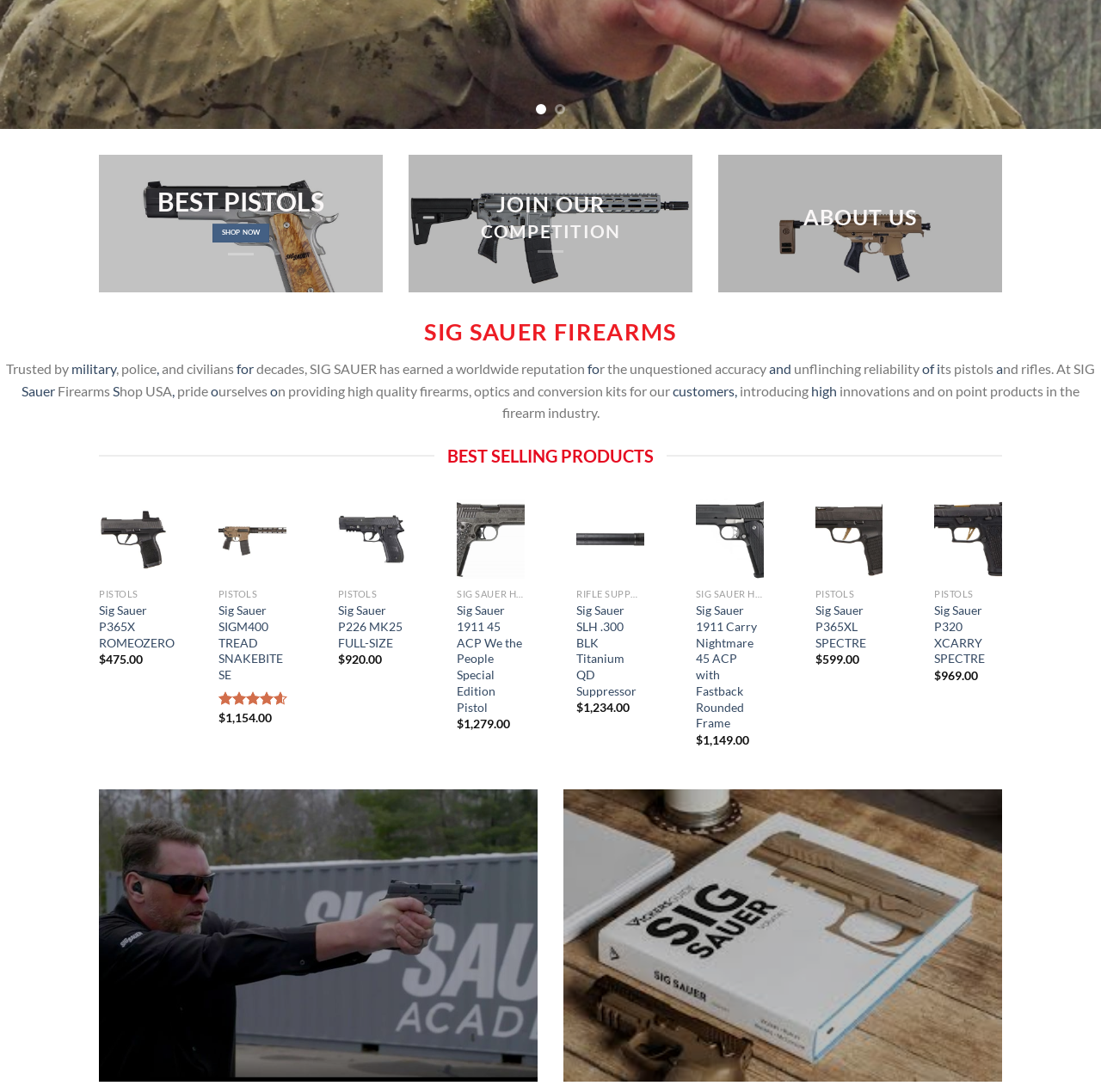Identify the bounding box for the UI element specified in this description: "Quick View". The coordinates must be four float numbers between 0 and 1, formatted as [left, top, right, bottom].

[0.632, 0.532, 0.693, 0.558]